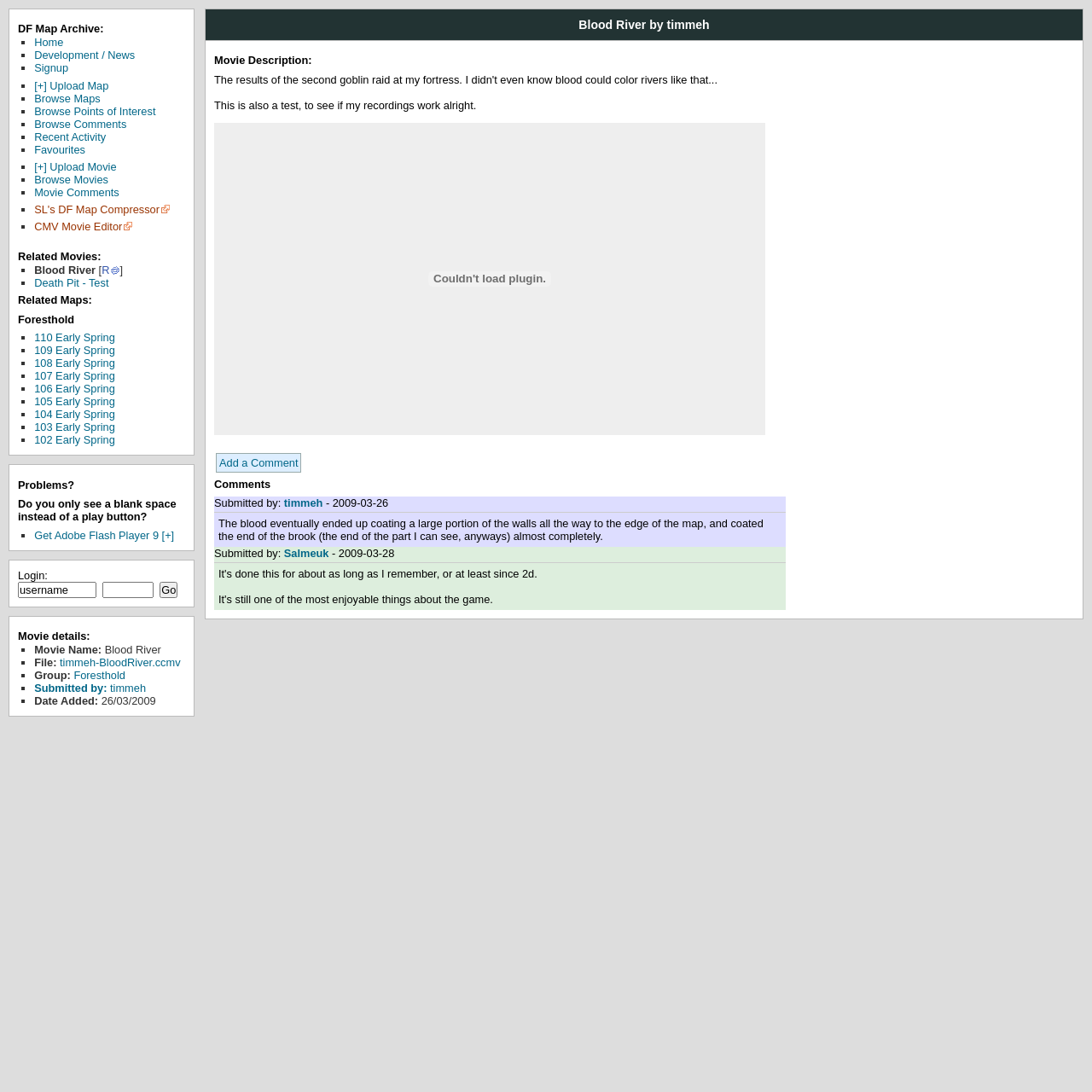Locate the bounding box coordinates of the clickable area needed to fulfill the instruction: "Upload a map".

[0.031, 0.072, 0.099, 0.084]